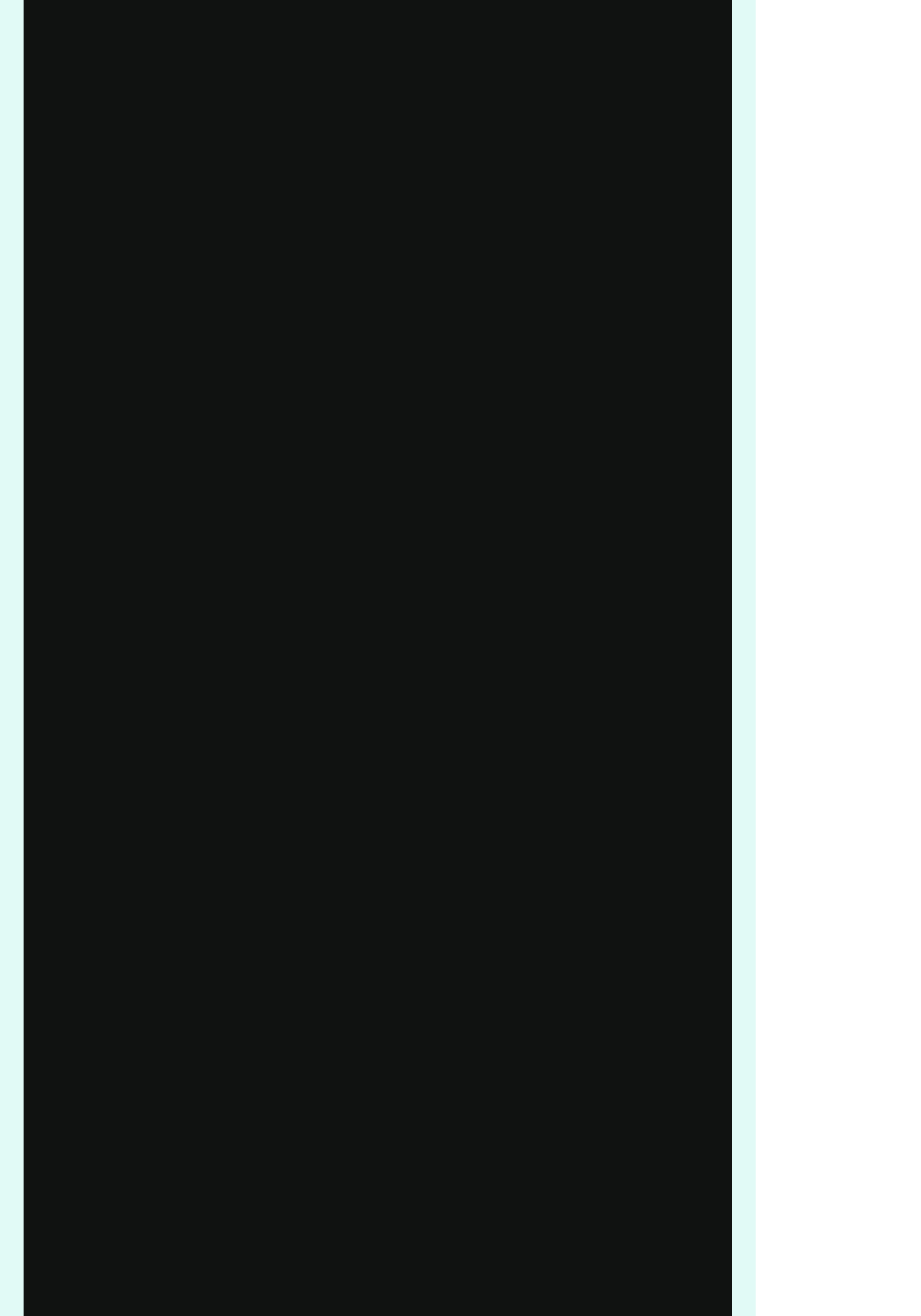Examine the image and give a thorough answer to the following question:
What is the company's email address?

The email address can be found on the webpage as a link, which is 'barkhausinc@gmail.com'. This is likely the contact email address for the company.